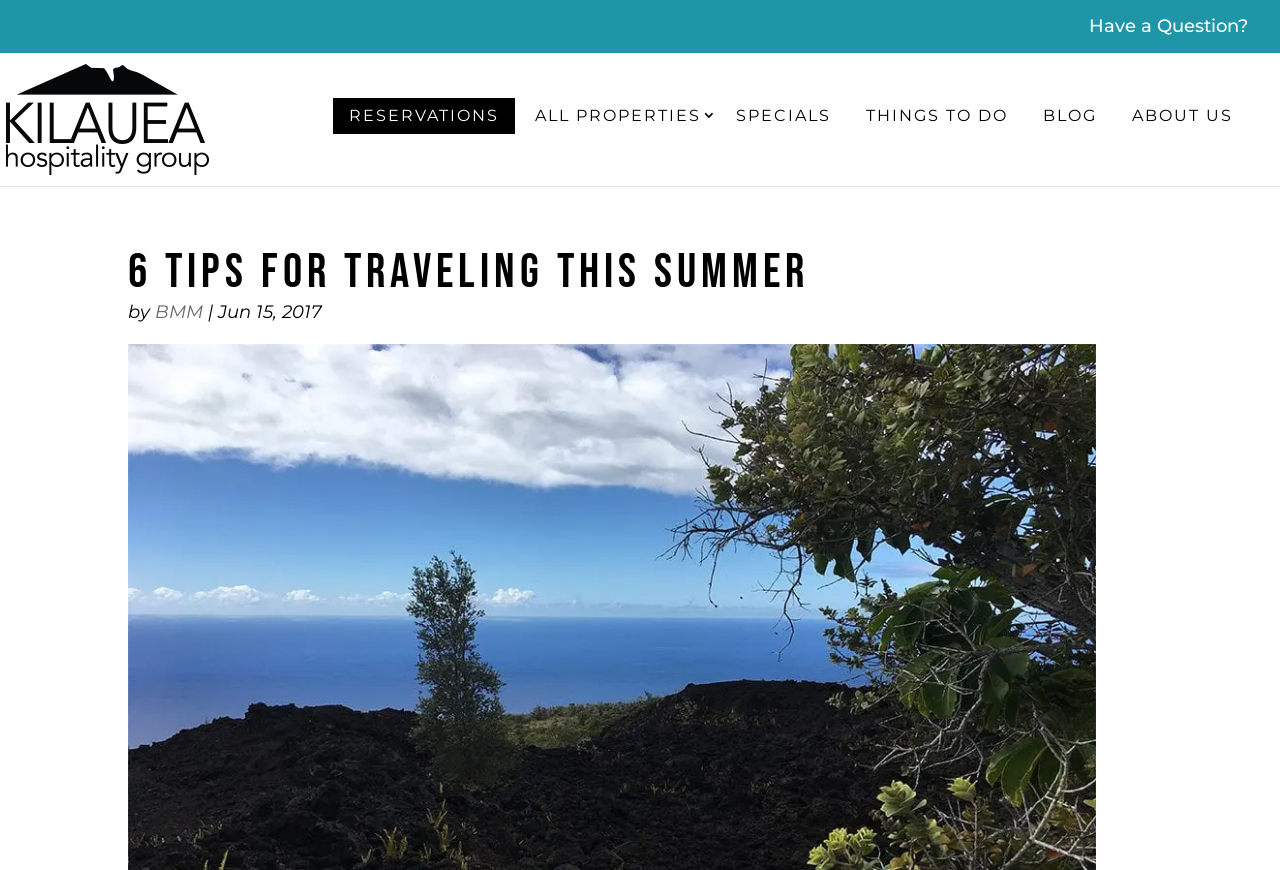Provide the bounding box coordinates for the UI element that is described by this text: "Have a Question?". The coordinates should be in the form of four float numbers between 0 and 1: [left, top, right, bottom].

[0.851, 0.017, 0.975, 0.043]